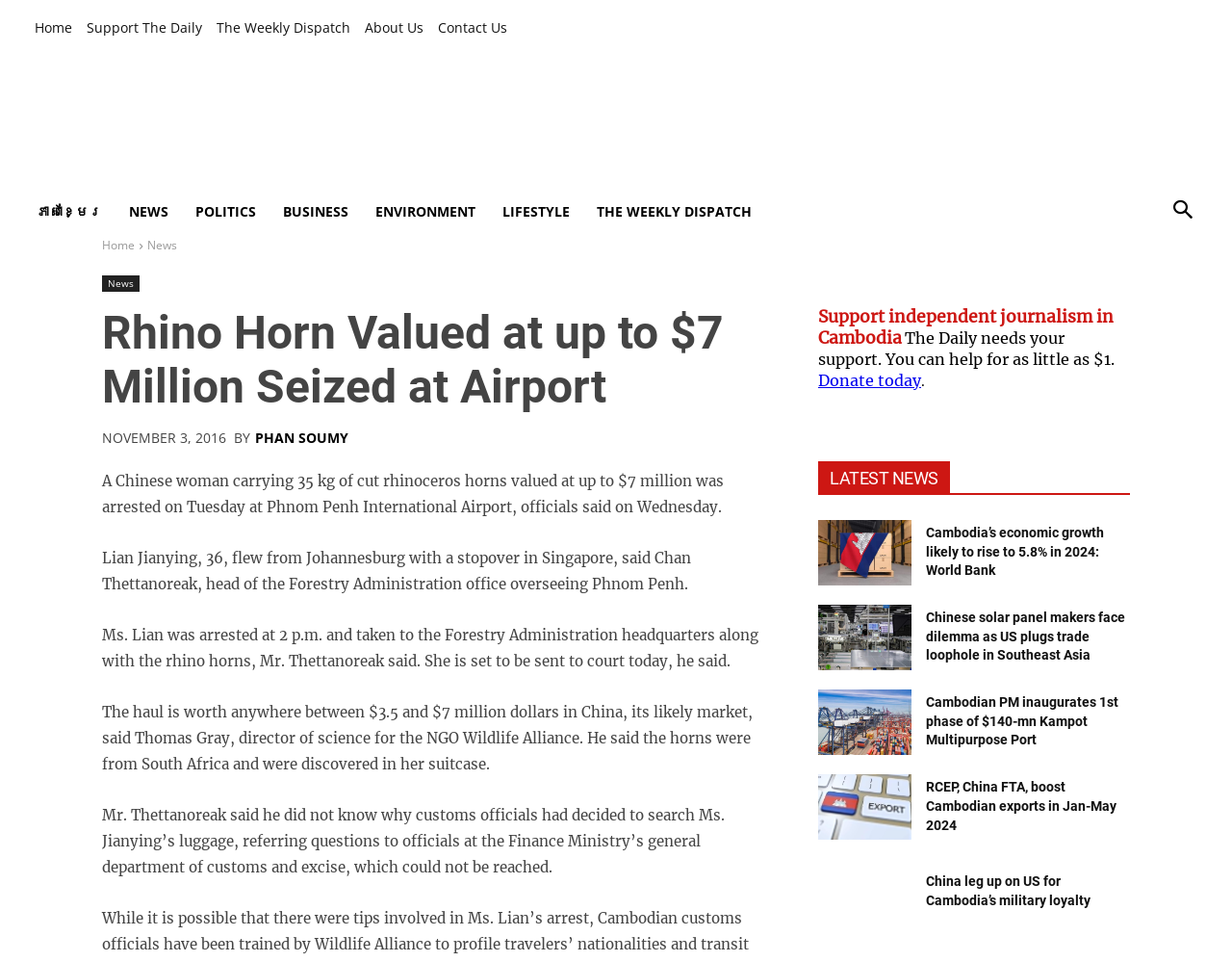From the image, can you give a detailed response to the question below:
What is the name of the Forestry Administration office head?

I found the answer by reading the article content, specifically the sentence 'Lian Jianying, 36, flew from Johannesburg with a stopover in Singapore, said Chan Thettanoreak, head of the Forestry Administration office overseeing Phnom Penh.'